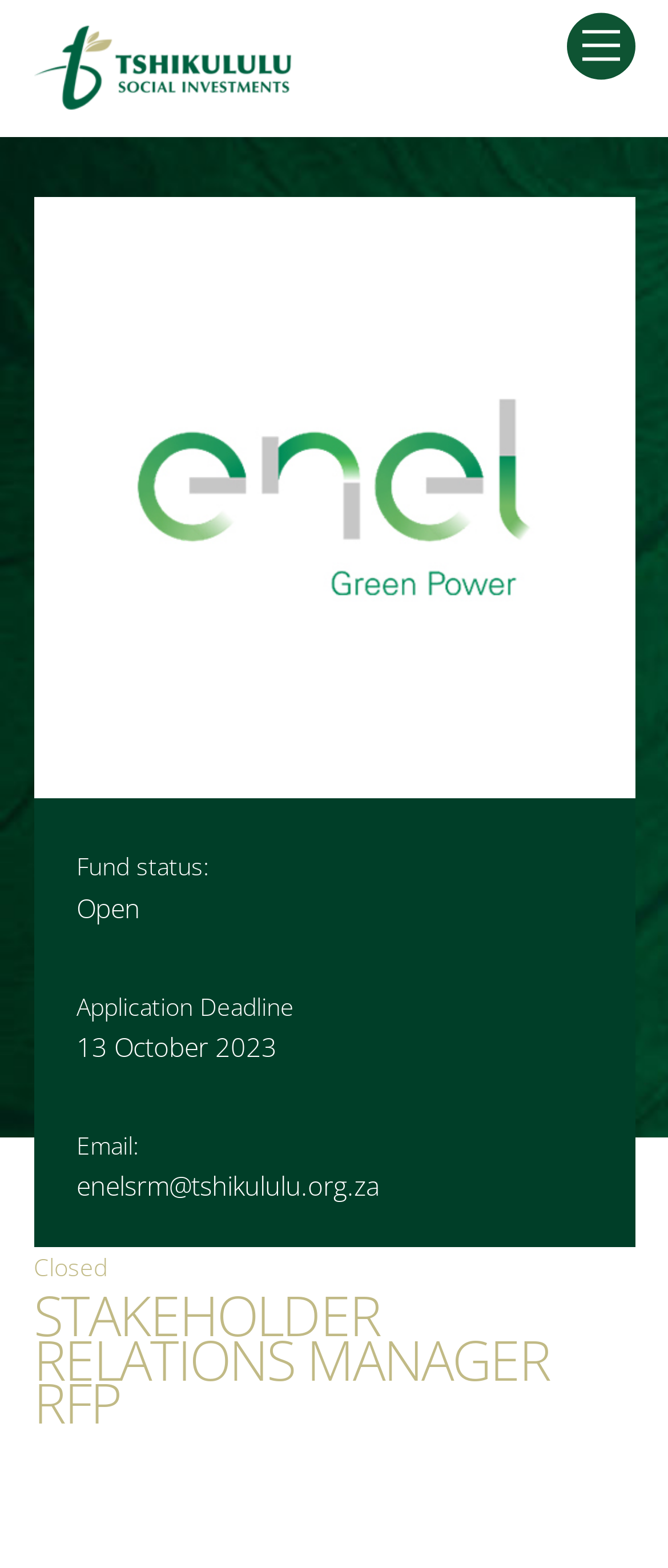What is the name of the RFP?
Using the visual information, respond with a single word or phrase.

STAKEHOLDER RELATIONS MANAGER RFP